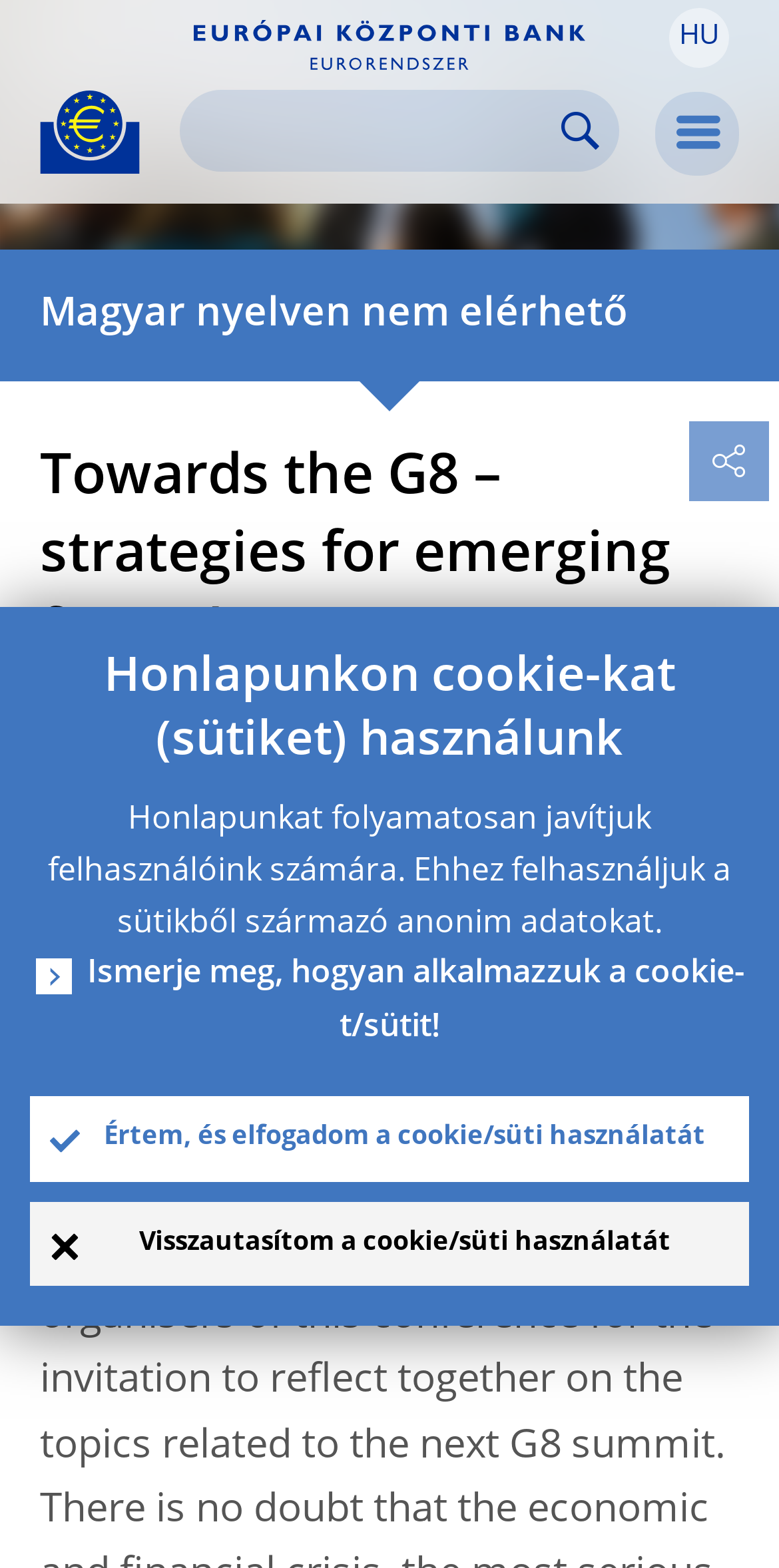Identify and provide the text of the main header on the webpage.

Towards the G8 – strategies for emerging from the crisis